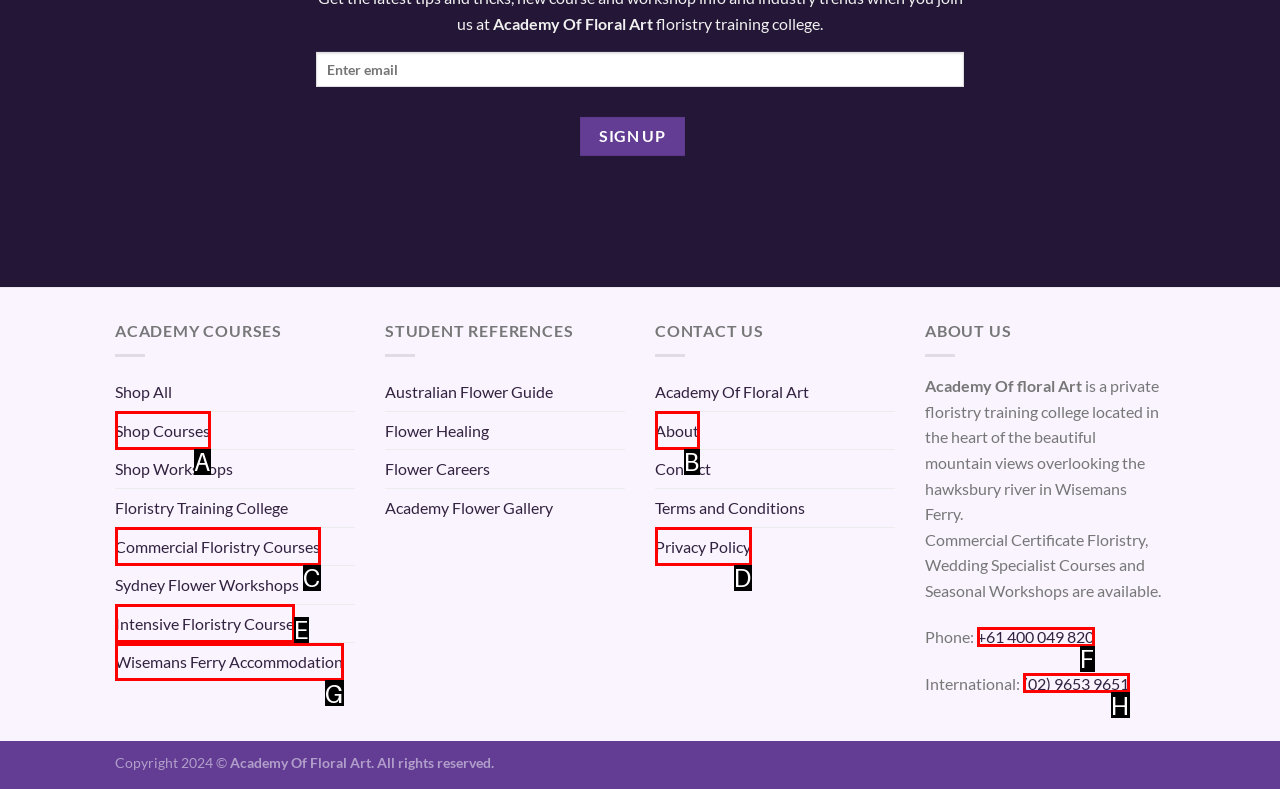Identify the option that corresponds to the given description: +61 400 049 820. Reply with the letter of the chosen option directly.

F